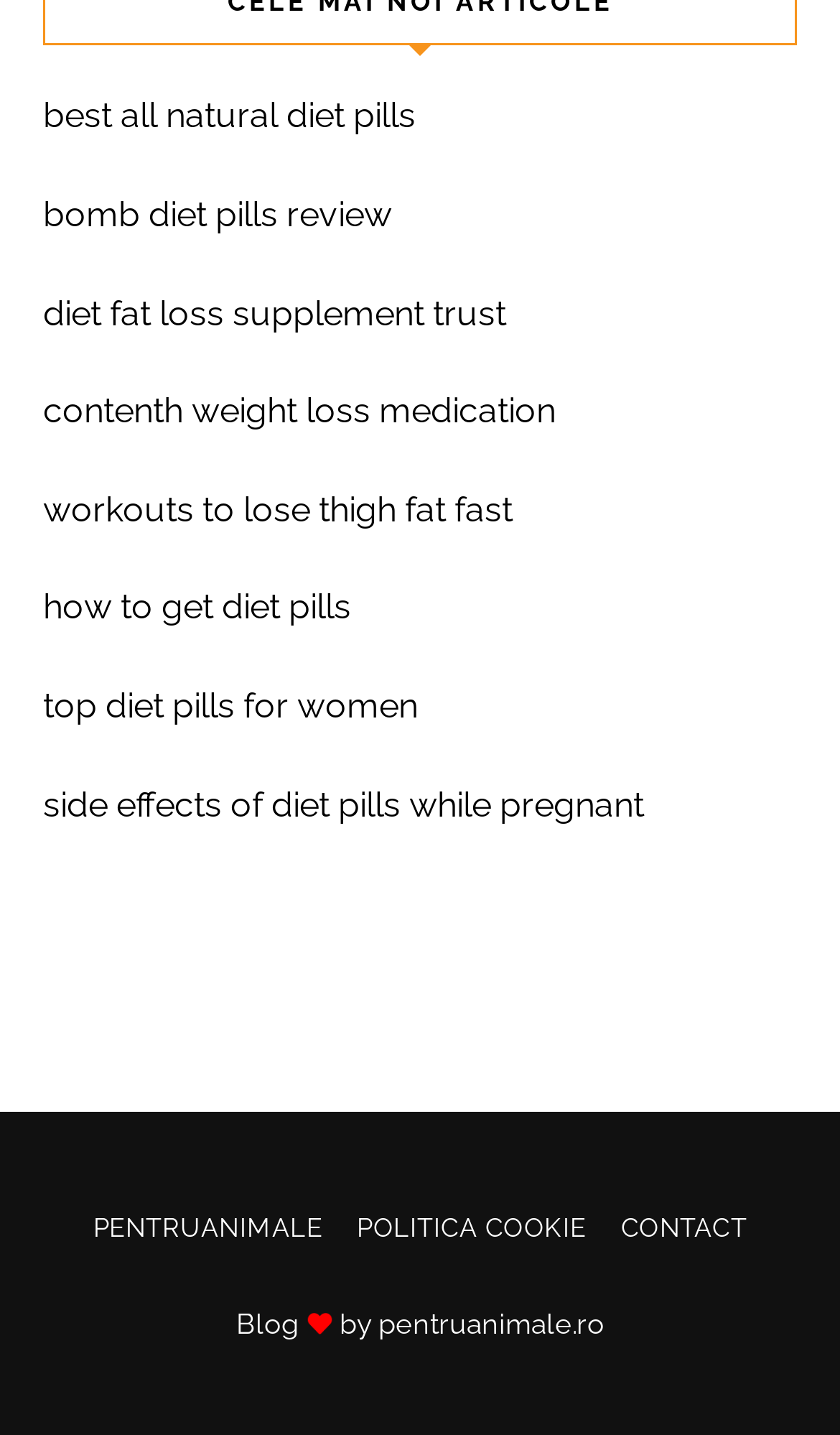Determine the bounding box for the UI element that matches this description: "Testimonials".

None